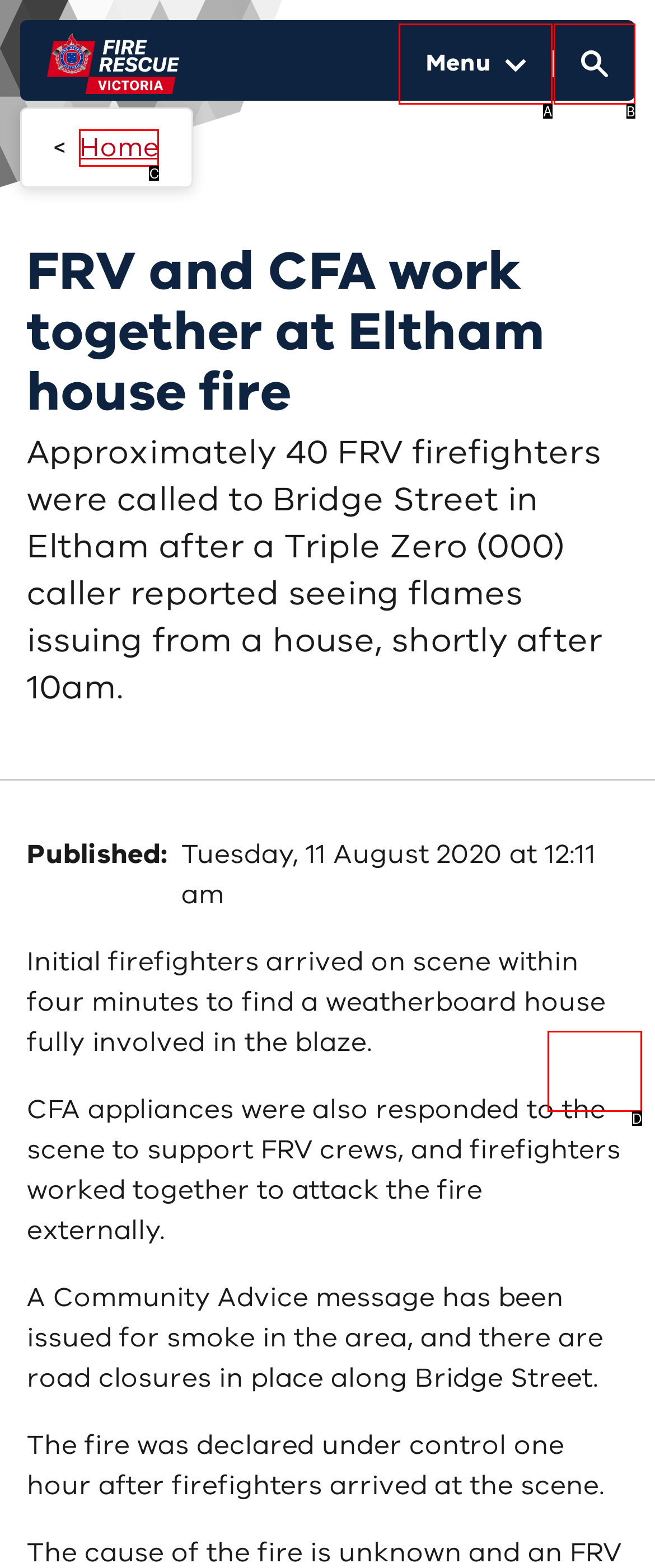Identify the matching UI element based on the description: Back to top
Reply with the letter from the available choices.

D